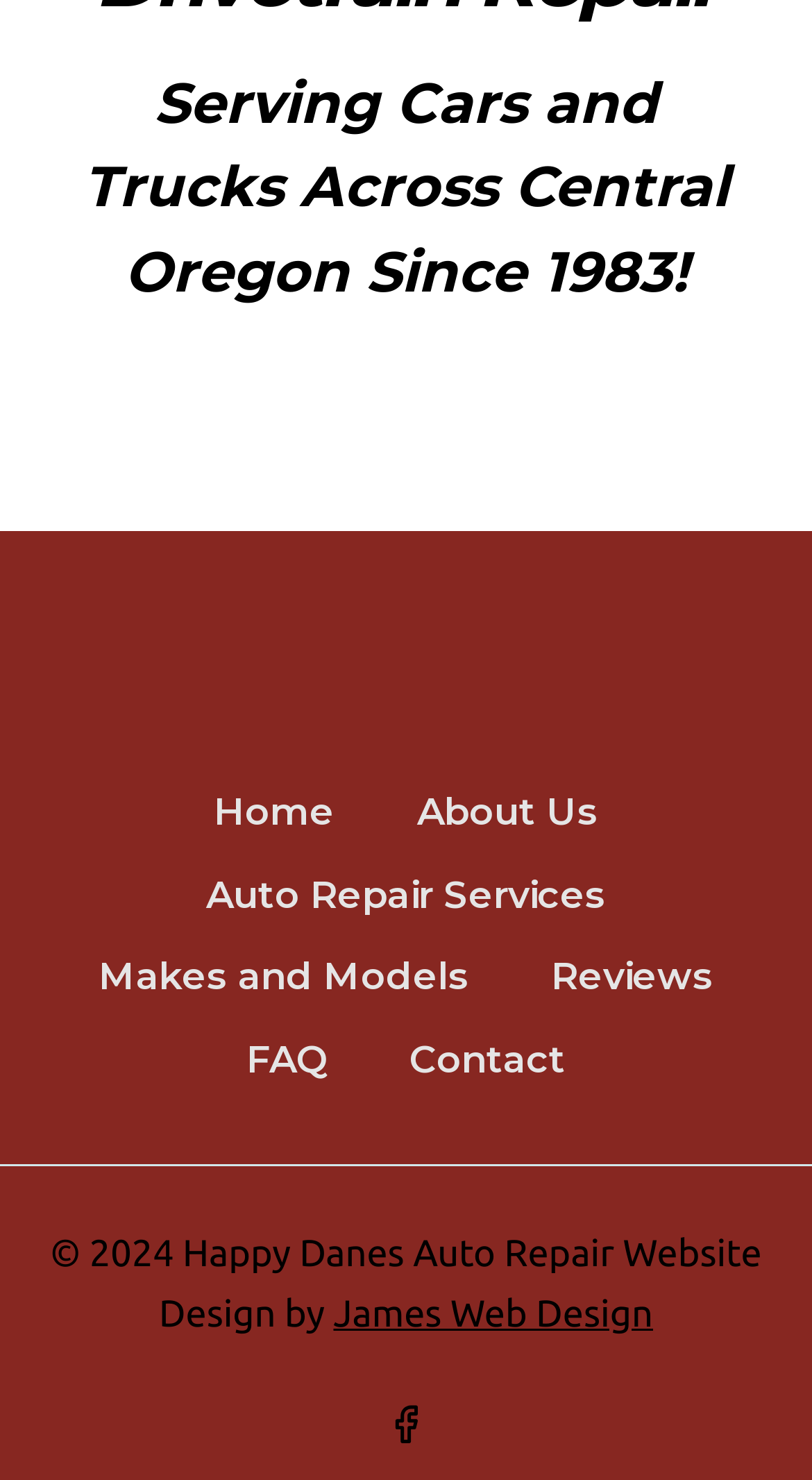Please identify the bounding box coordinates of the element that needs to be clicked to execute the following command: "Learn more about 'Auto Repair Services'". Provide the bounding box using four float numbers between 0 and 1, formatted as [left, top, right, bottom].

[0.203, 0.578, 0.797, 0.633]